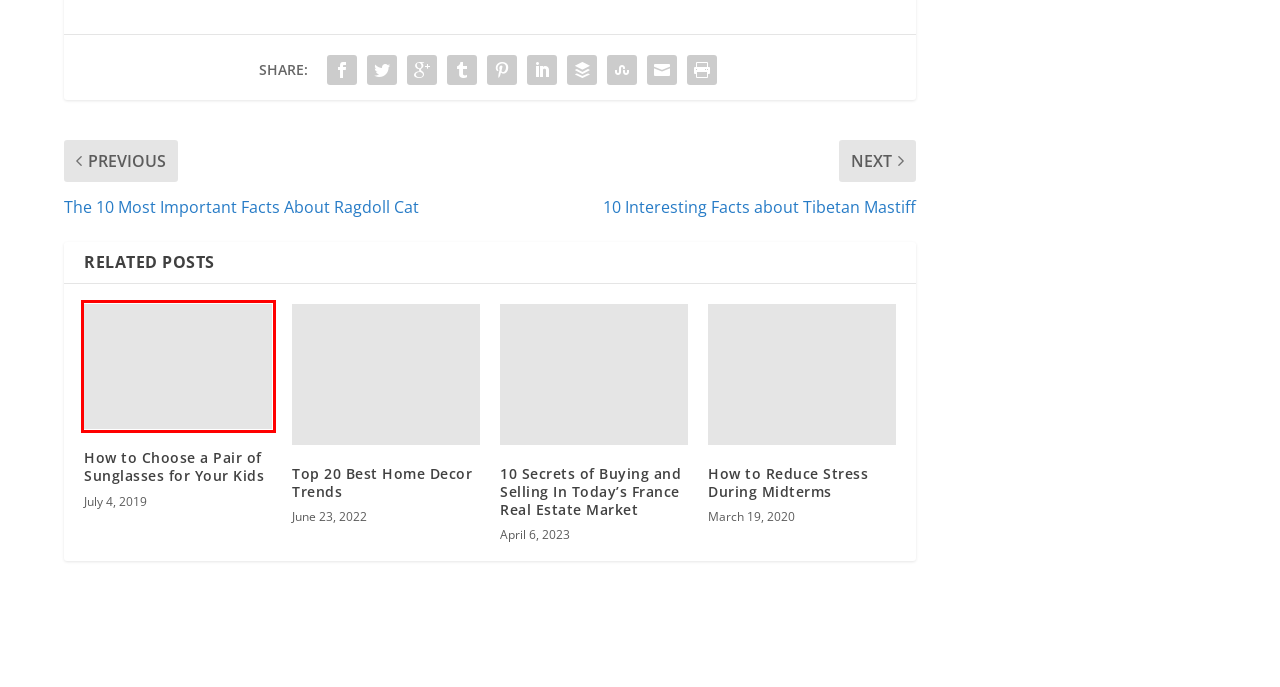Review the webpage screenshot and focus on the UI element within the red bounding box. Select the best-matching webpage description for the new webpage that follows after clicking the highlighted element. Here are the candidates:
A. Pets Posts Category
B. 10 Secrets of Buying and Selling In Today's France Real Estate Market
C. Gift Ideas Posts Category
D. Buffer - Publishing
E. How to Reduce Stress During Midterms
F. Top 20 Best Home Decor Trends
G. How to Choose a Pair of Sunglasses for Your Kids
H. Lifestyle Posts Category

G